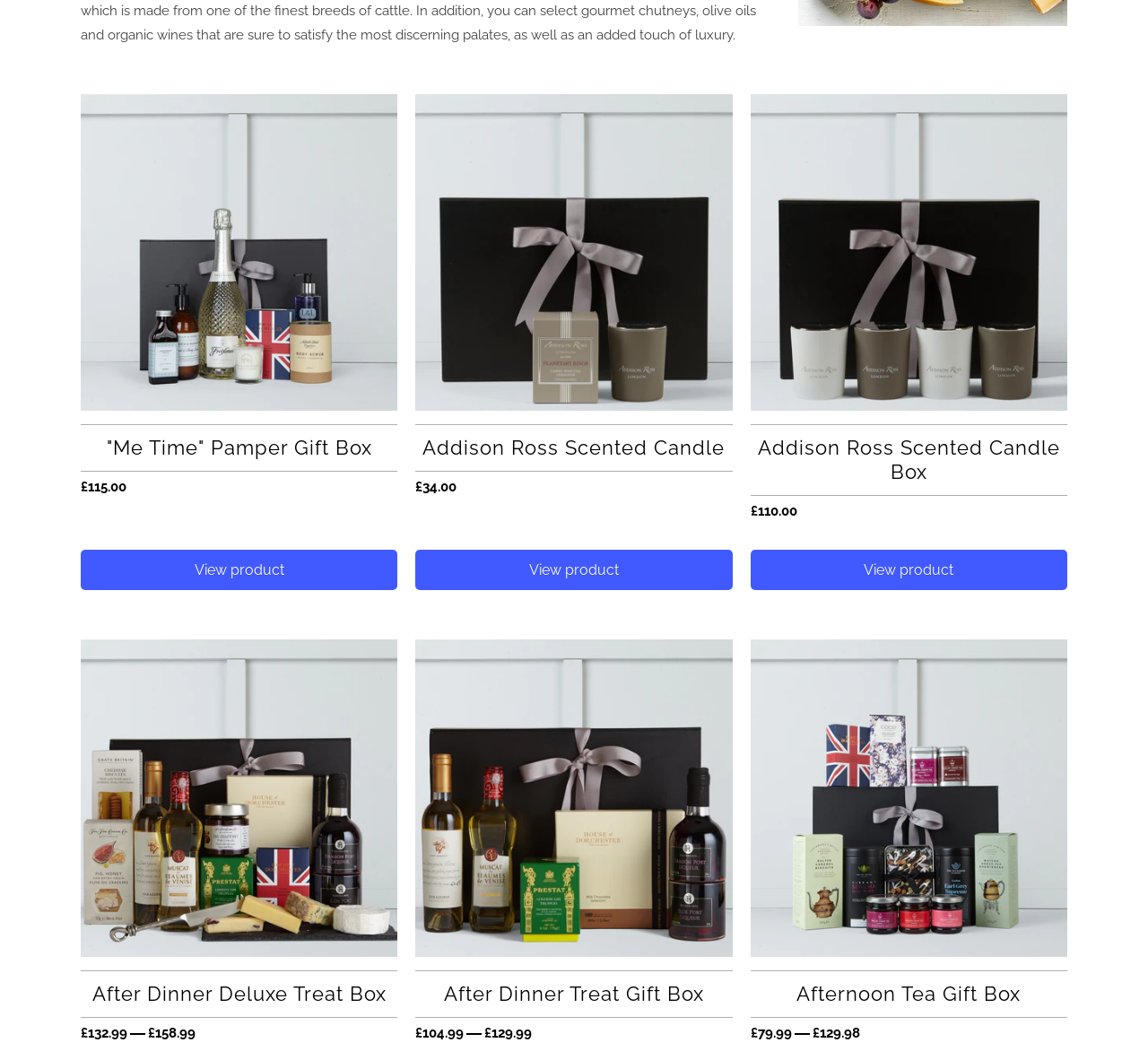Given the description find me over on instagram!, predict the bounding box coordinates of the UI element. Ensure the coordinates are in the format (top-left x, top-left y, bottom-right x, bottom-right y) and all values are between 0 and 1.

None